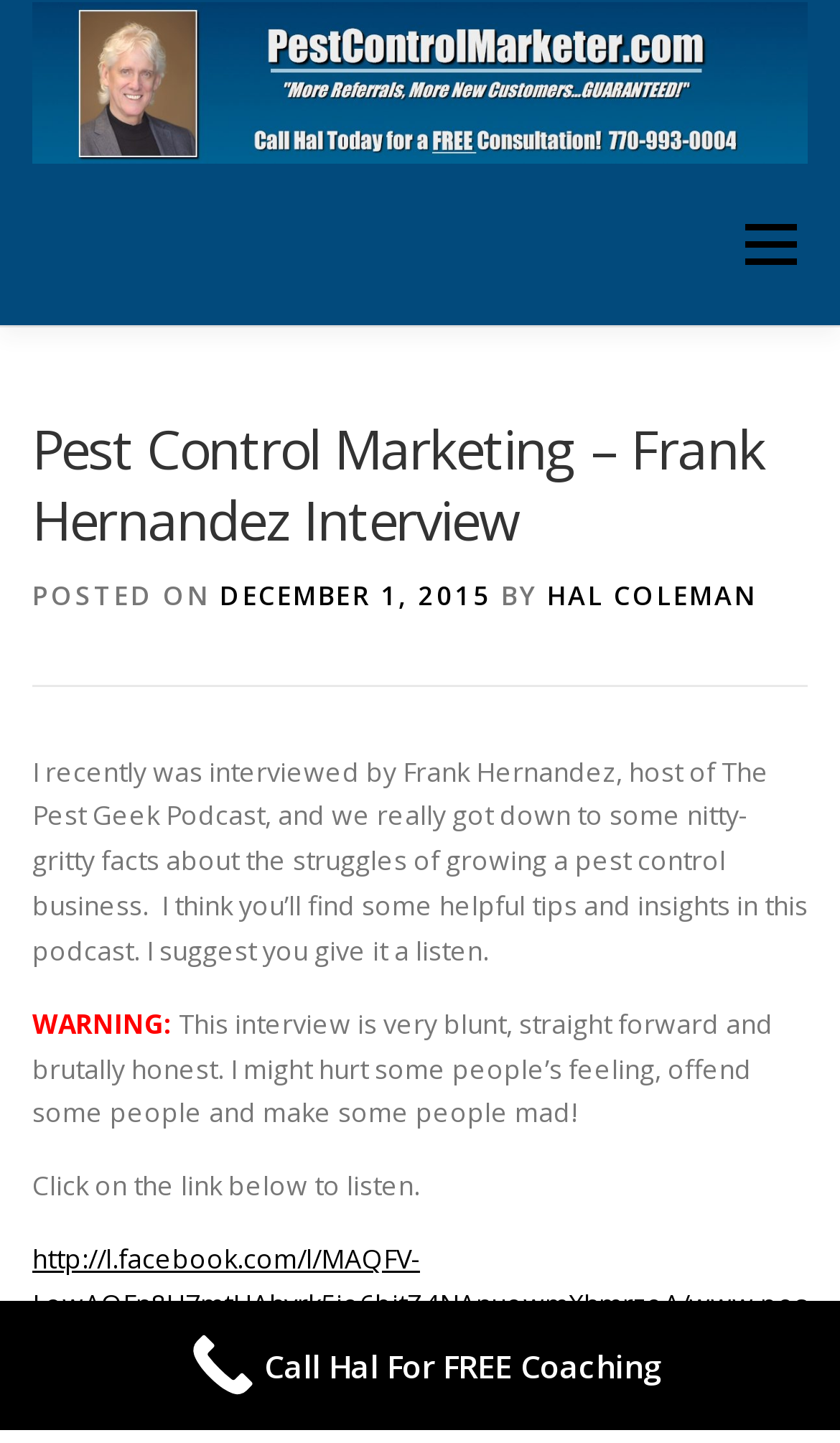What is the warning mentioned in the post?
Using the visual information, reply with a single word or short phrase.

The interview is blunt and honest